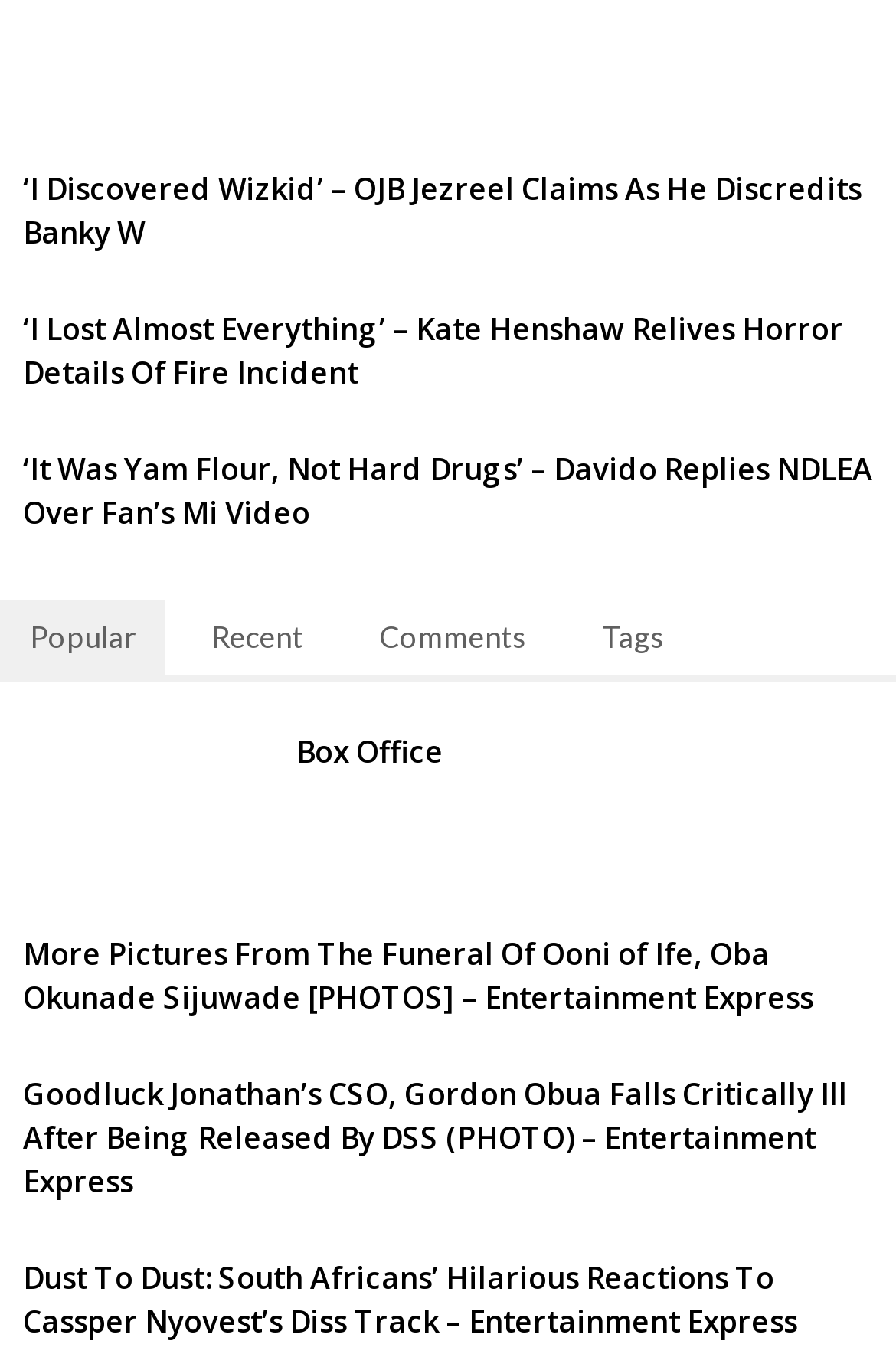Identify the bounding box for the described UI element: "Box Office".

[0.331, 0.539, 0.495, 0.57]